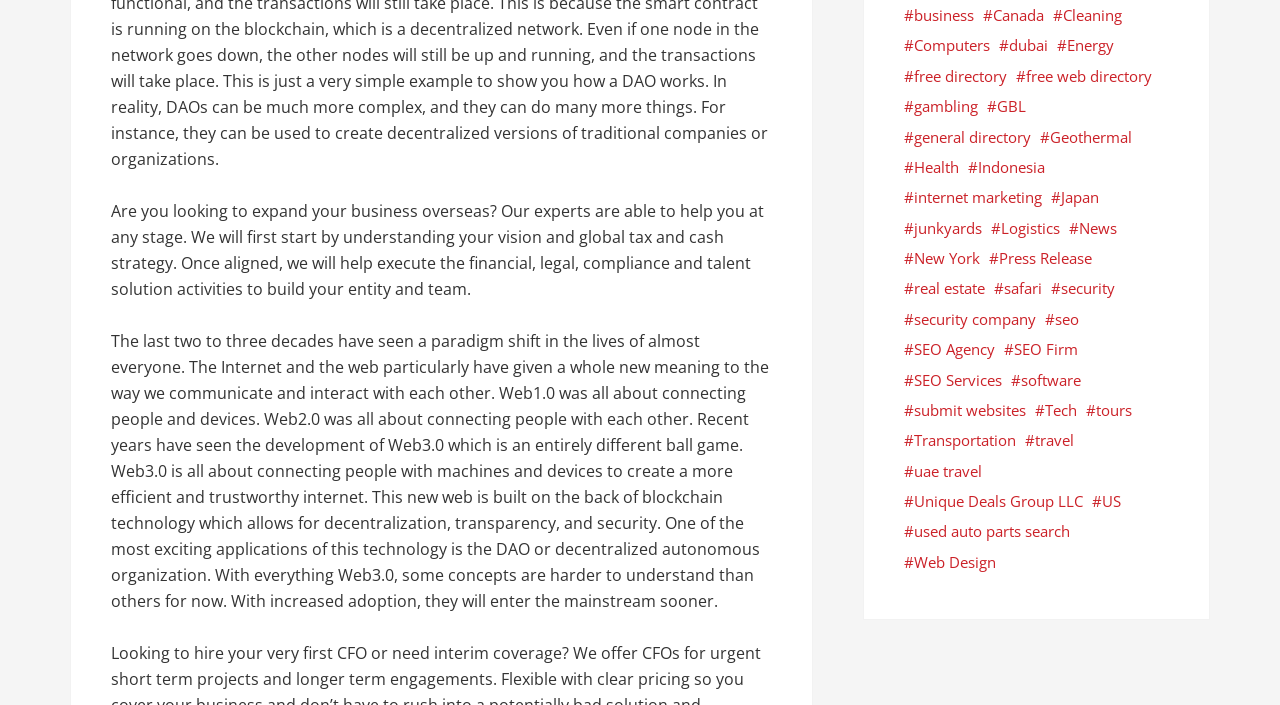Pinpoint the bounding box coordinates of the area that should be clicked to complete the following instruction: "Explore the Computers section". The coordinates must be given as four float numbers between 0 and 1, i.e., [left, top, right, bottom].

[0.714, 0.047, 0.773, 0.082]